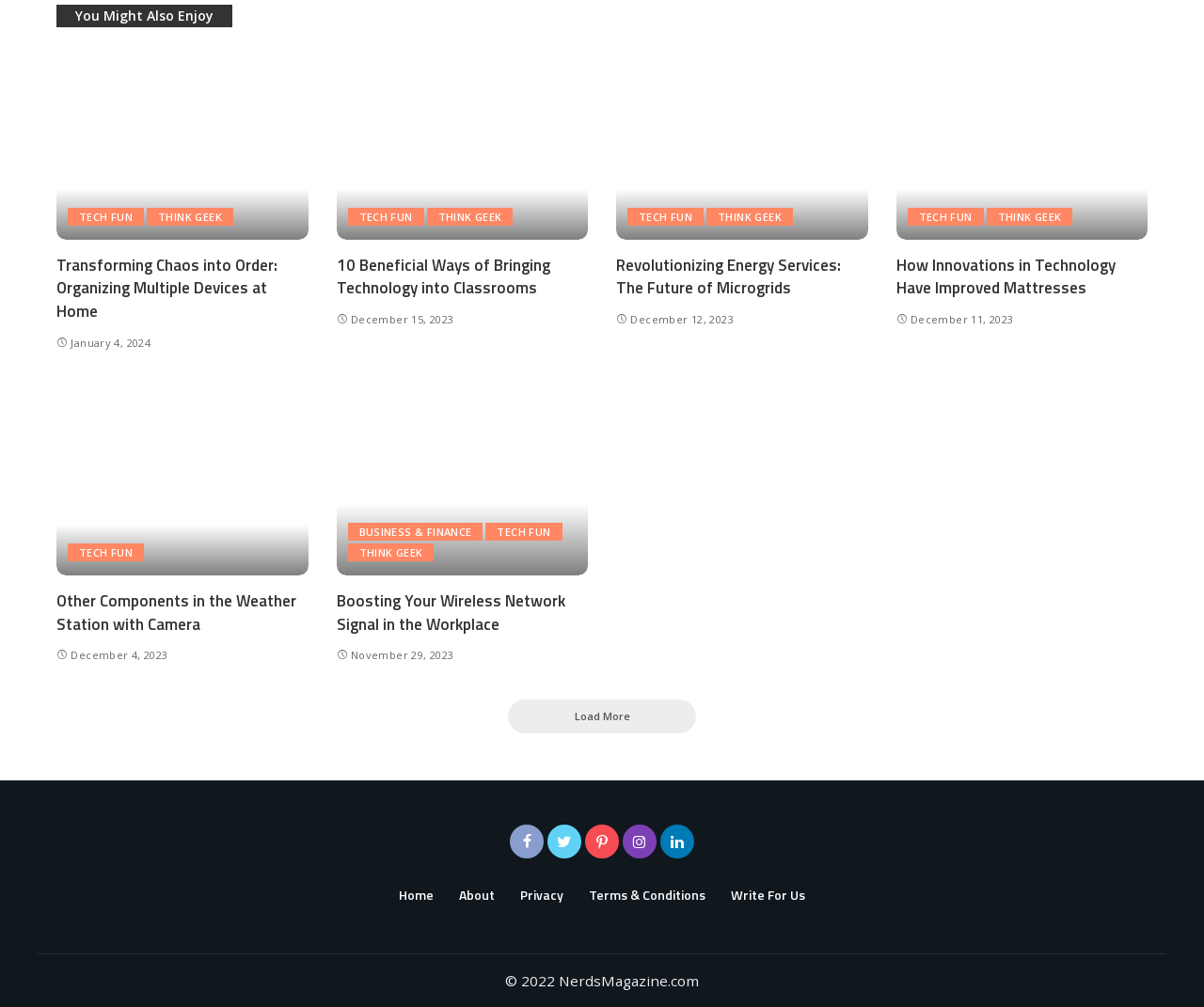Pinpoint the bounding box coordinates of the clickable element to carry out the following instruction: "Load more articles."

[0.422, 0.695, 0.578, 0.728]